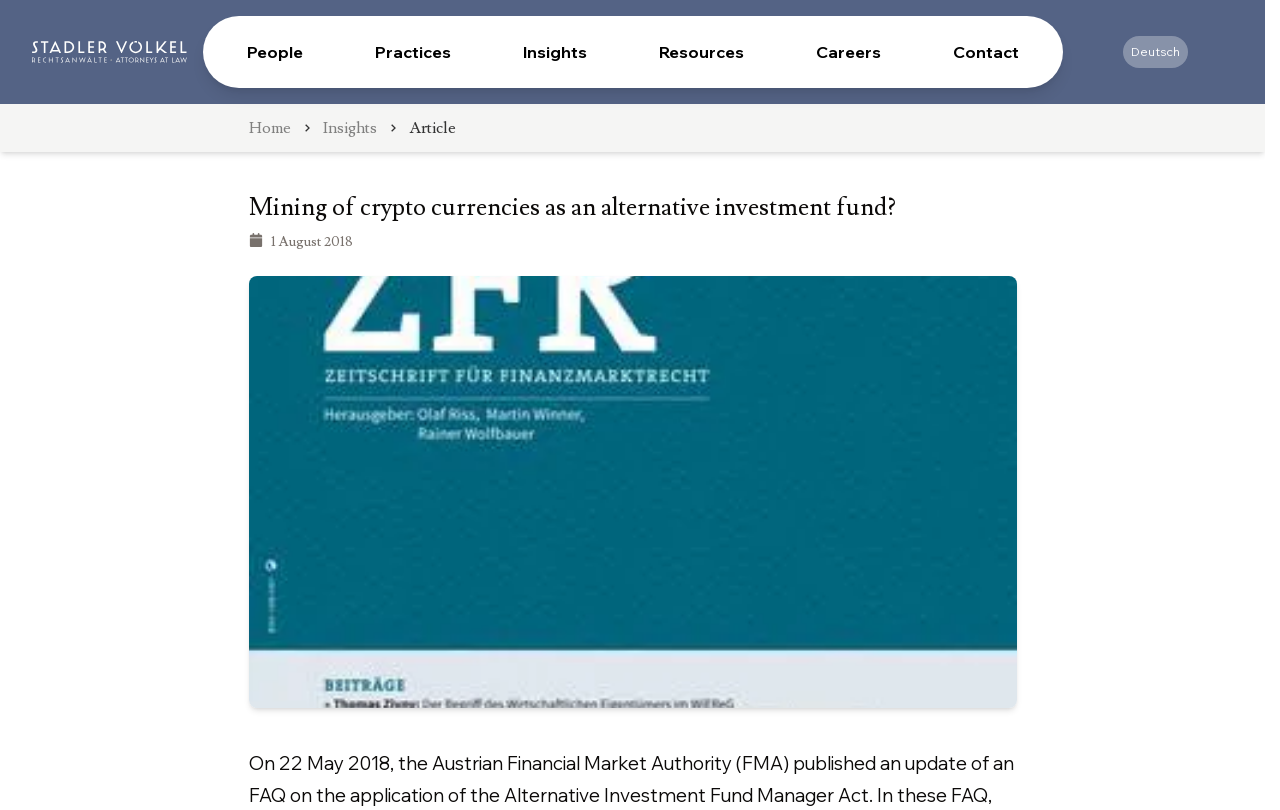Determine the bounding box coordinates of the section I need to click to execute the following instruction: "Learn more about the Förderverein". Provide the coordinates as four float numbers between 0 and 1, i.e., [left, top, right, bottom].

None